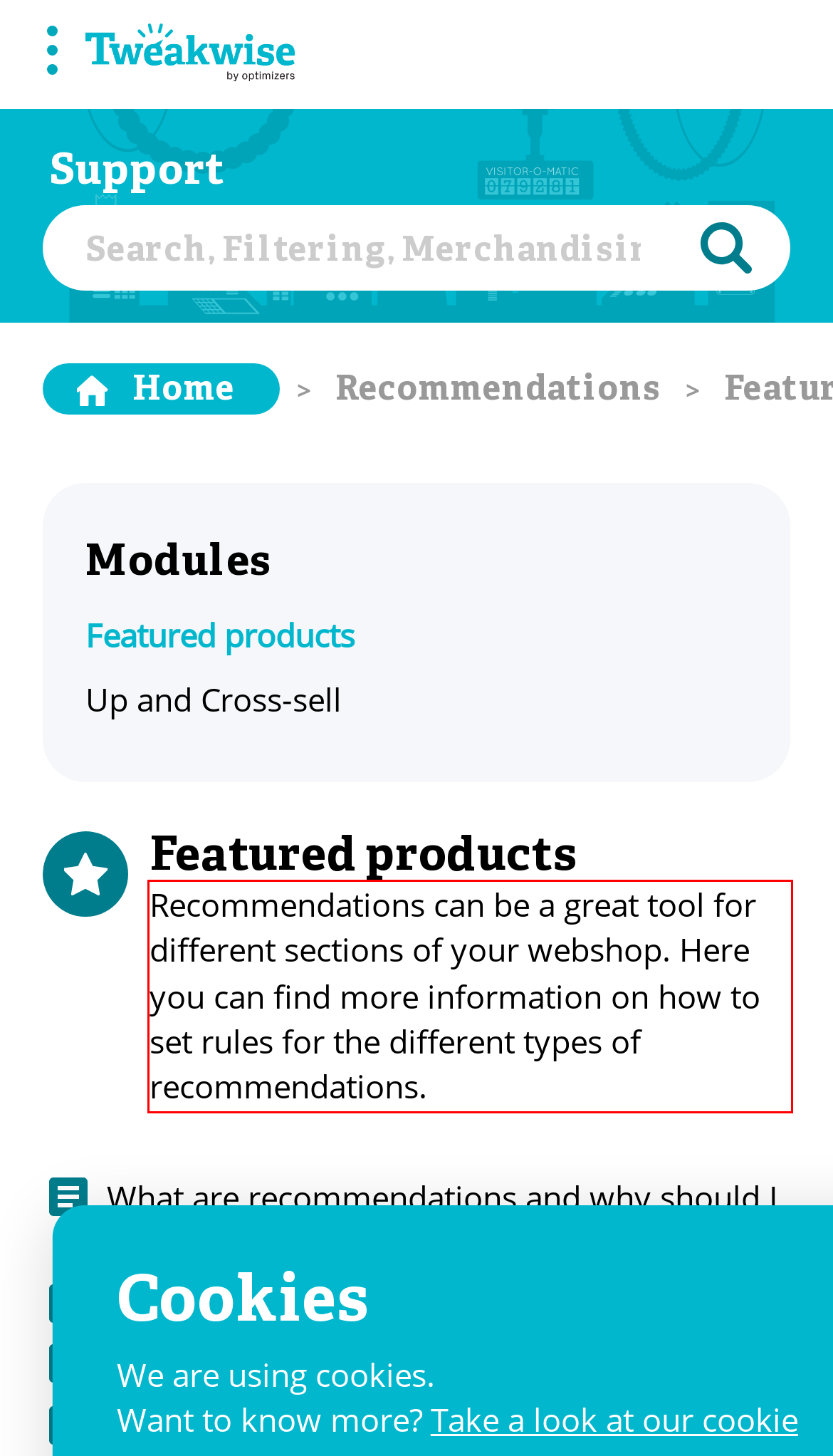Perform OCR on the text inside the red-bordered box in the provided screenshot and output the content.

Recommendations can be a great tool for different sections of your webshop. Here you can find more information on how to set rules for the different types of recommendations.